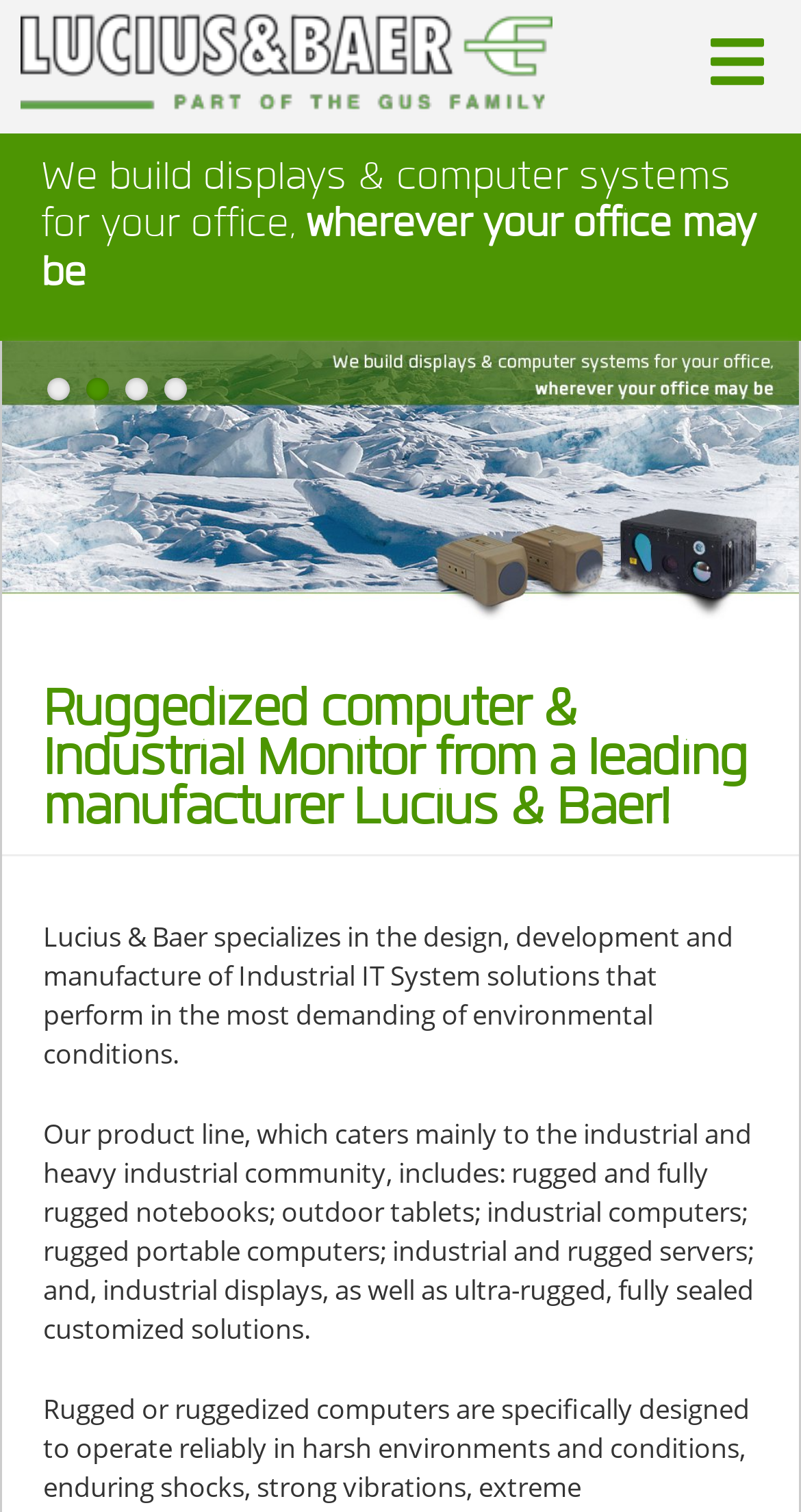What is the primary function of the 'Skip to main content' link?
Offer a detailed and full explanation in response to the question.

The 'Skip to main content' link is likely intended to allow users to bypass the header and navigation sections and directly access the main content of the webpage, making it more accessible for users with disabilities.